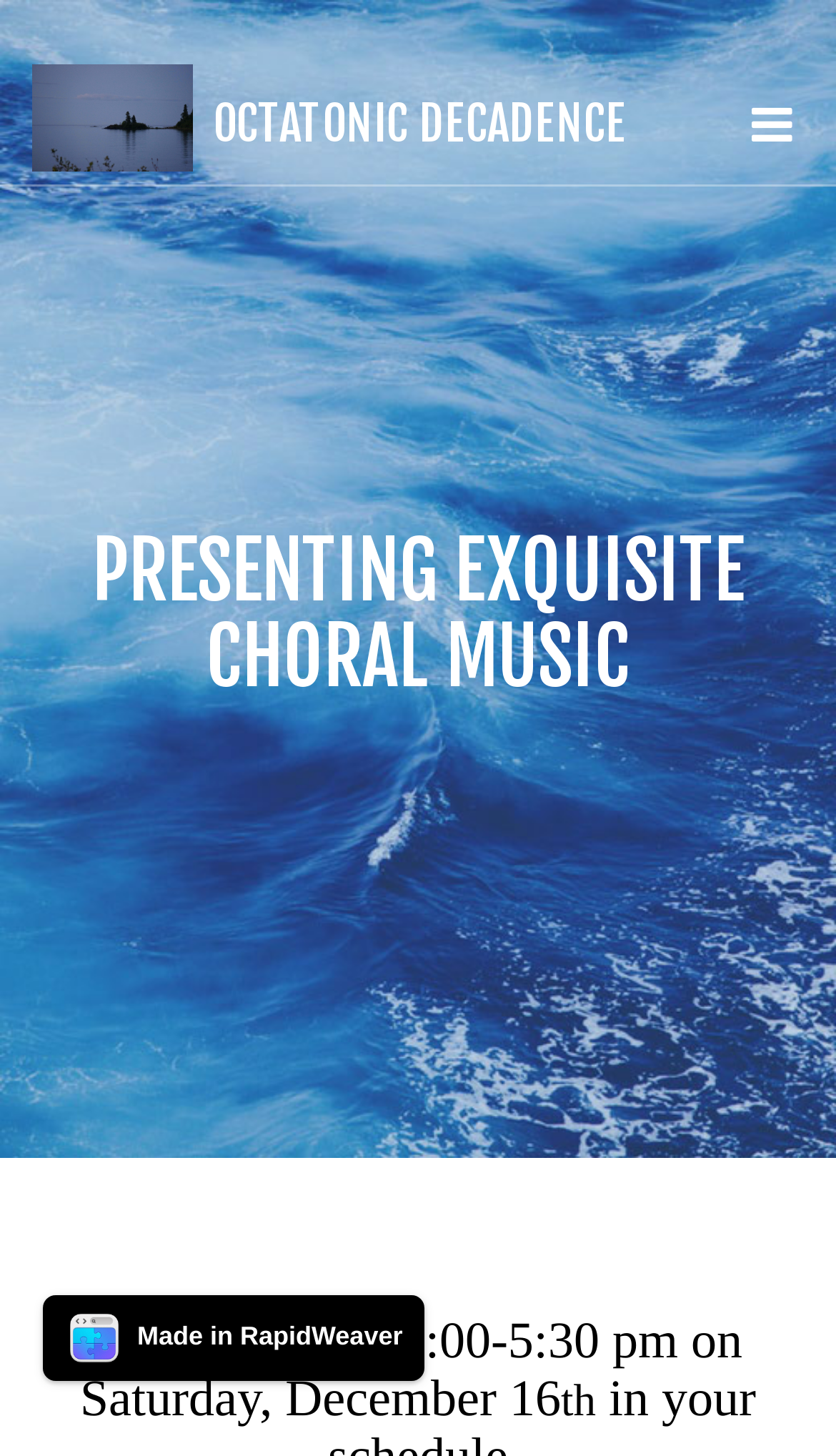Look at the image and answer the question in detail:
What is the purpose of the webpage?

The webpage has a meta description 'Tickets for Concerts | OCTATONIC DECADENCE' and a static text 'Please reserve 4:00-5:30 pm on Saturday, December 16', implying that the purpose of the webpage is to reserve tickets for a concert or event.